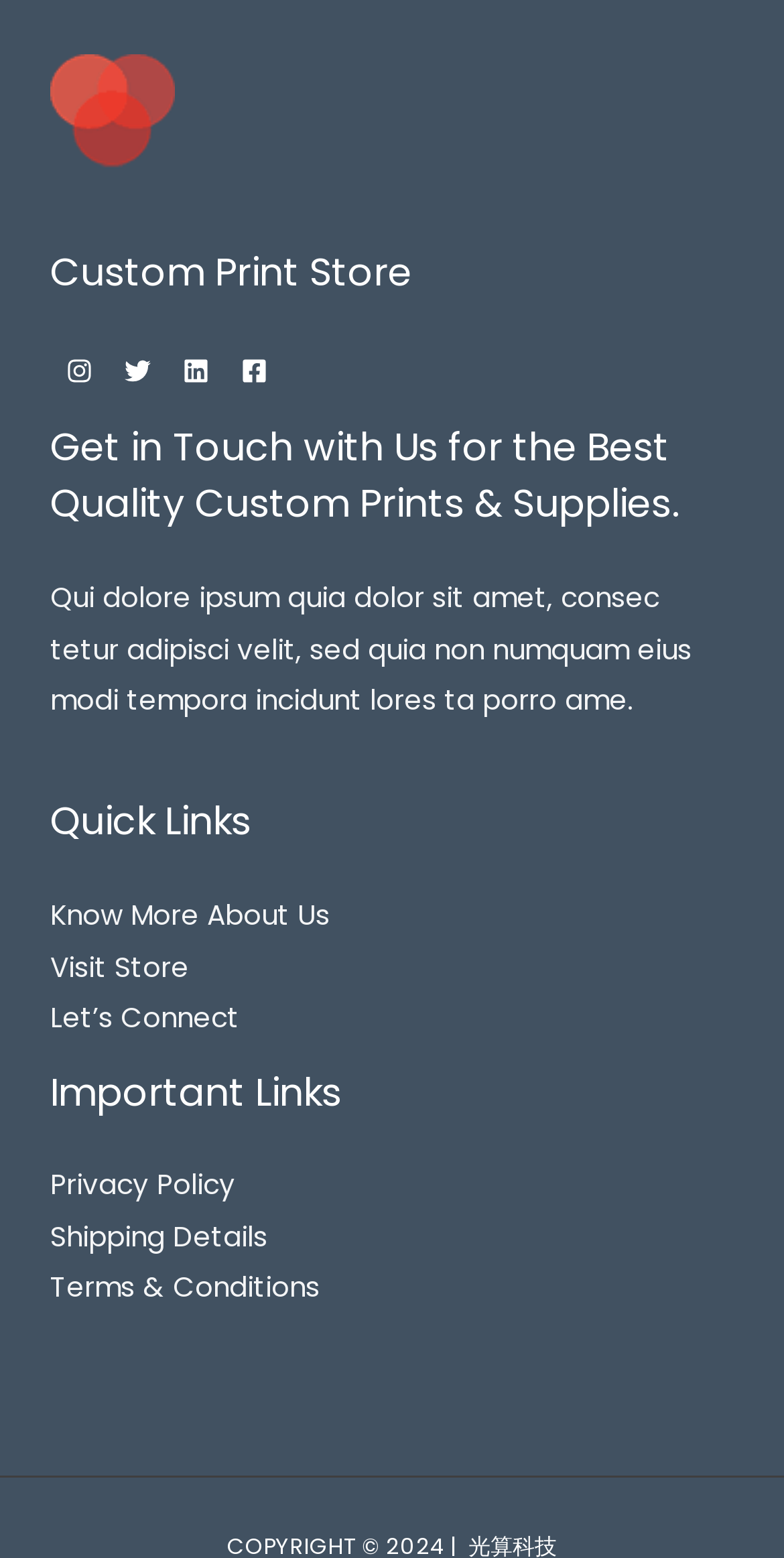How many quick links are there?
Please provide a comprehensive answer based on the contents of the image.

I navigated to the 'Quick Links' section and counted the number of links, which are 'Know More About Us', 'Visit Store', and 'Let’s Connect'.